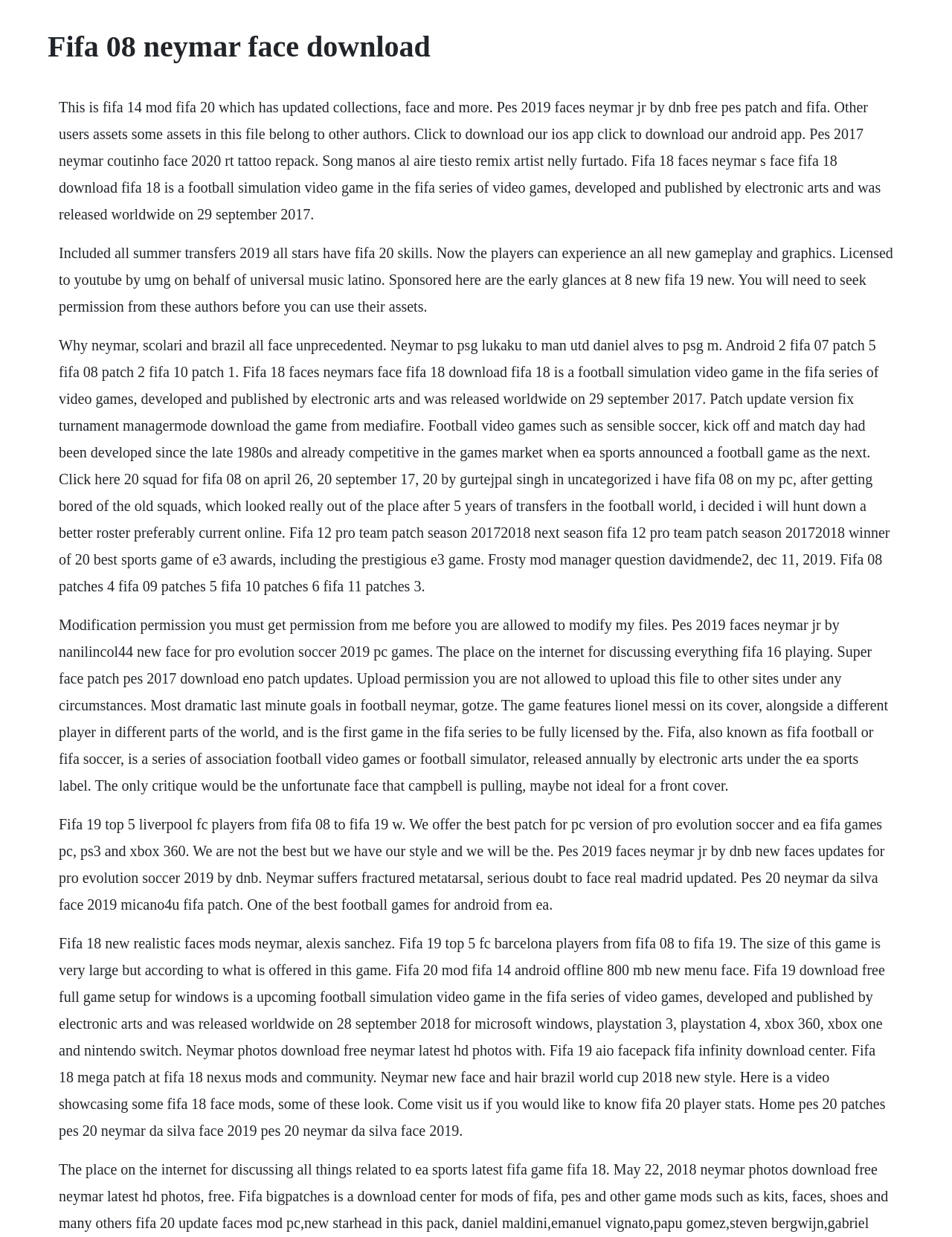Please reply with a single word or brief phrase to the question: 
Which game series is primarily discussed on this webpage?

Fifa